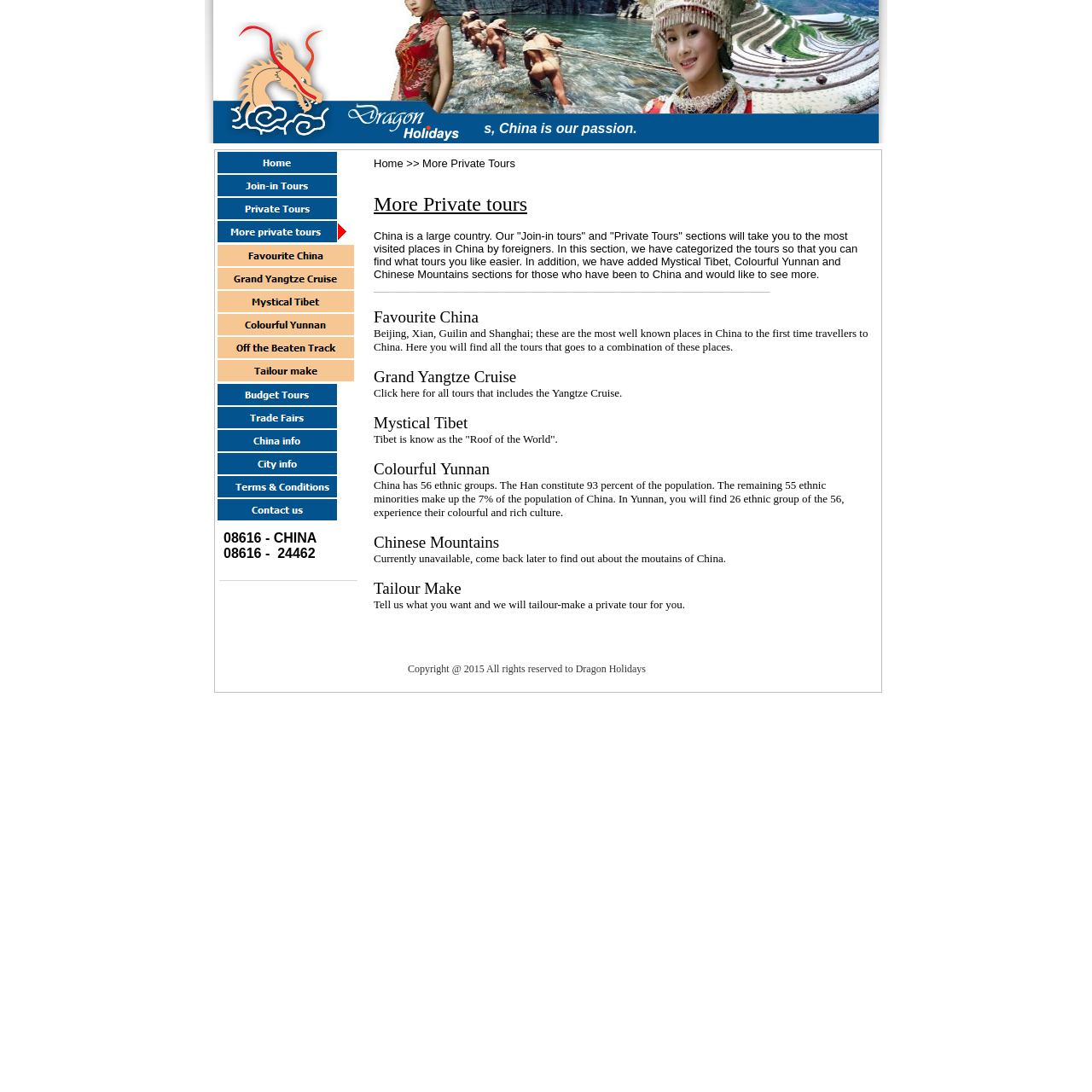Provide an in-depth caption for the elements present on the webpage.

This webpage appears to be a travel website, specifically focused on China tours. At the top of the page, there are two images, one on the left and one on the right, which seem to be logos or banners. Below these images, there is a horizontal line of links, including "Home" and ">> More Private Tours". 

To the left of the links, there is a section with the title "08616 - CHINA" and a brief description of the country. Below this section, there is a paragraph of text that explains the different types of tours available on the website, including "Join-in tours" and "Private Tours". 

The main content of the page is divided into several sections, each with a link and a brief description. These sections include "Favourite China", "Grand Yangtze Cruise", "Mystical Tibet", "Colourful Yunnan", and "Chinese Mountains". Each section has a link to more information and a short paragraph describing the type of tour. 

At the bottom of the page, there is a horizontal line, followed by a section with the website's copyright information and a series of empty lines. There are also several images scattered throughout the page, which appear to be decorative or separators.